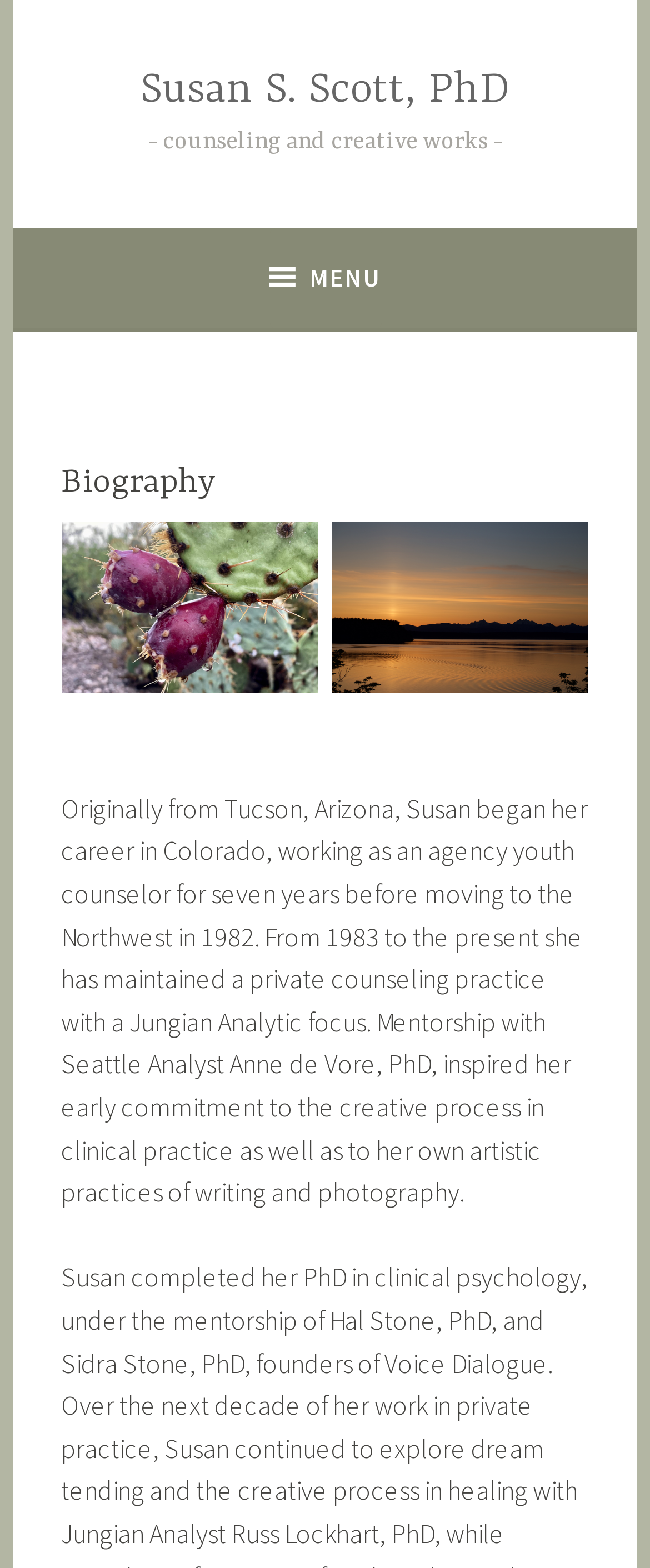Look at the image and answer the question in detail:
What is the name of Susan S. Scott's mentor?

The webpage mentions that Susan S. Scott was mentored by Seattle Analyst Anne de Vore, PhD, which inspired her early commitment to the creative process in clinical practice.